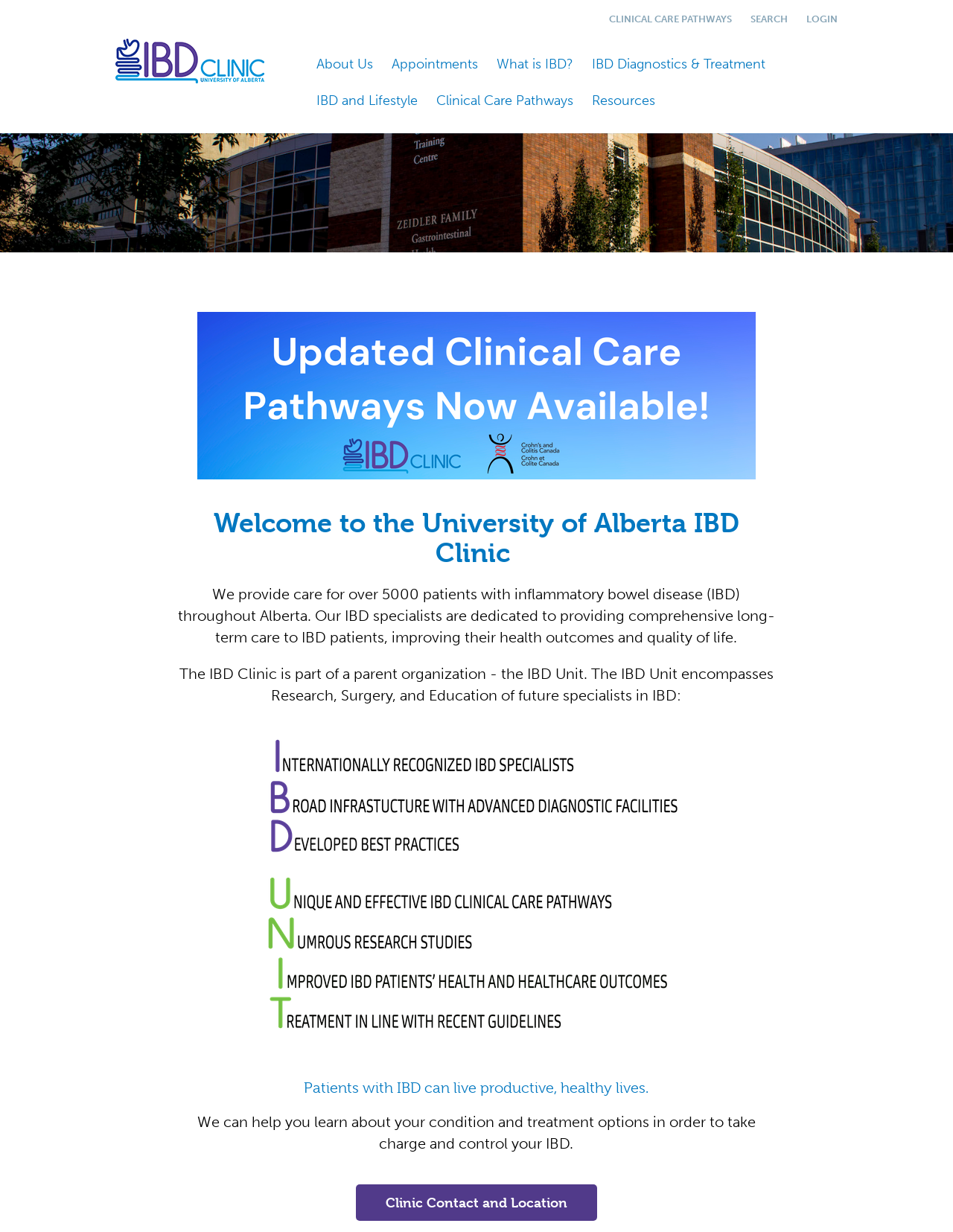Please determine the bounding box coordinates of the section I need to click to accomplish this instruction: "Search for something".

[0.788, 0.007, 0.827, 0.025]